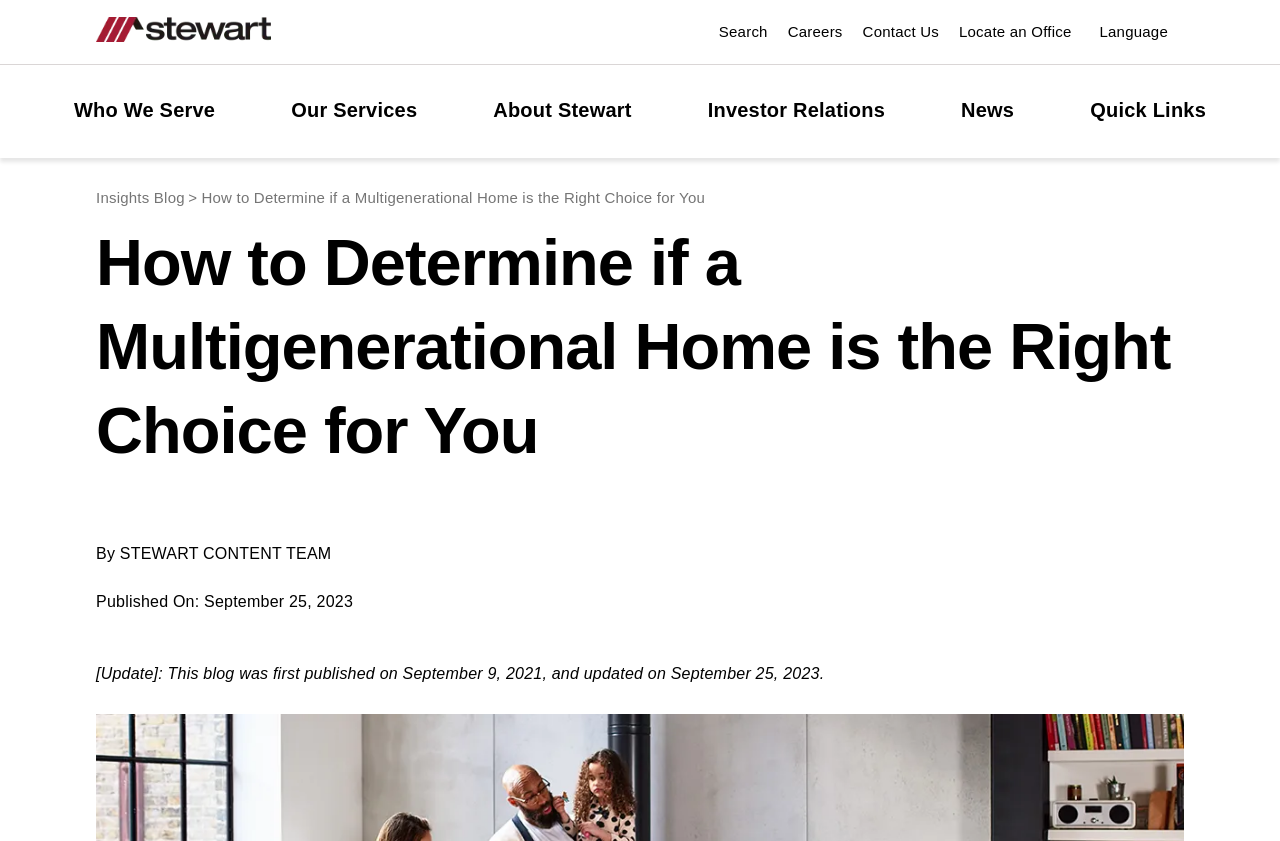Generate a comprehensive description of the webpage content.

The webpage is about determining if a multigenerational home is the right choice for an individual. At the top left corner, there is a Stewart logo, which is a clickable link. Next to it, there is a search bar with a magnifying glass icon. The top navigation menu consists of several links, including "Careers", "Contact Us", "Locate an Office", and a language selection button with a globe icon.

Below the navigation menu, there are five buttons aligned horizontally, labeled "Who We Serve", "Our Services", "About Stewart", "Investor Relations", and "News". On the far right, there is a "Quick Links" button.

The main content of the webpage starts with a breadcrumb navigation, showing the path "Insights Blog >", followed by a heading that reads "How to Determine if a Multigenerational Home is the Right Choice for You". Below the heading, there is a brief description of the article, attributed to the STEWART CONTENT TEAM, with a publication date of September 25, 2023. There is also an update note, indicating that the blog was first published on September 9, 2021, and updated on September 25, 2023.